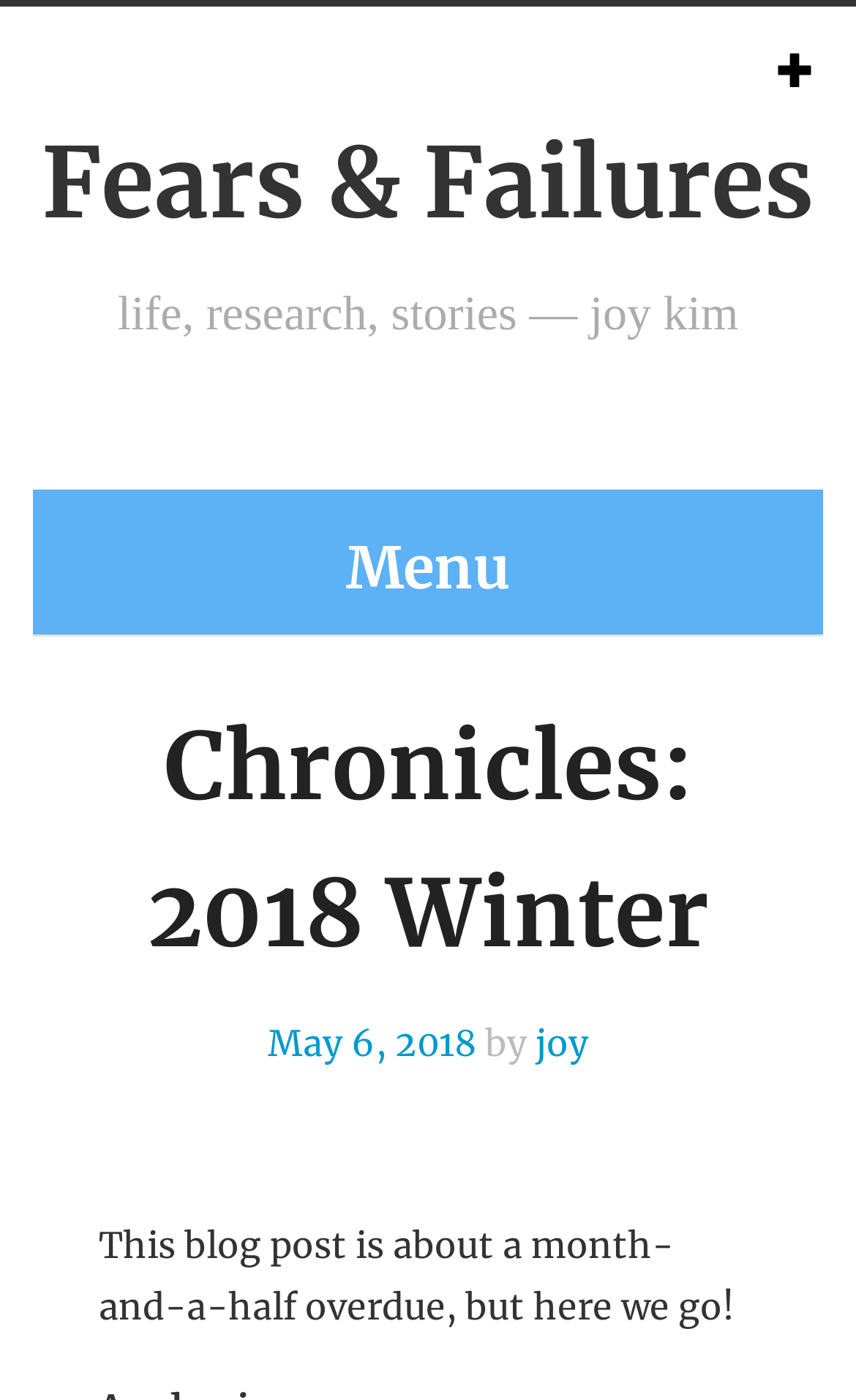Extract the bounding box for the UI element that matches this description: "Fears & Failures".

[0.049, 0.086, 0.951, 0.173]